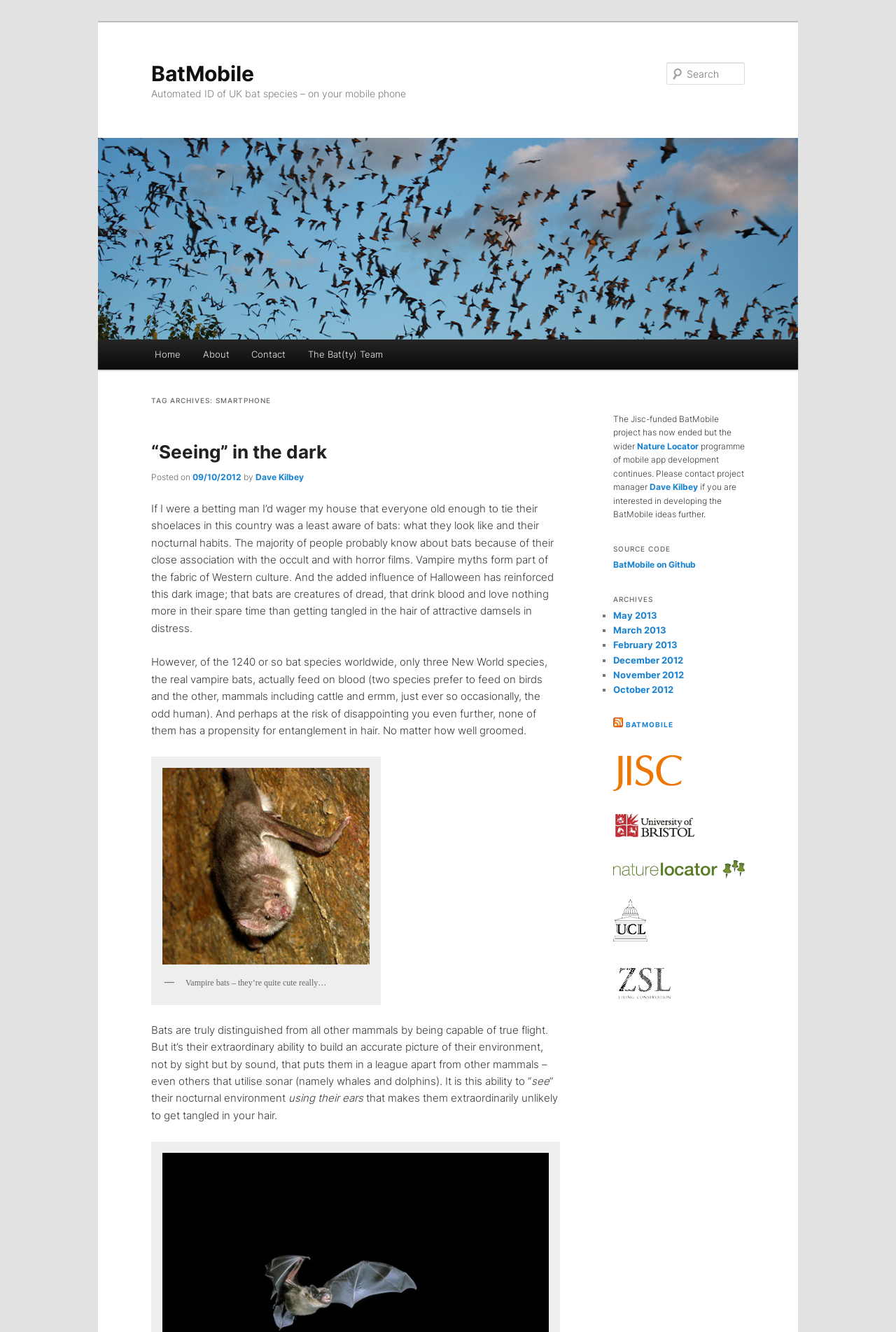Determine the bounding box coordinates for the HTML element described here: "February 2013".

[0.684, 0.48, 0.756, 0.488]